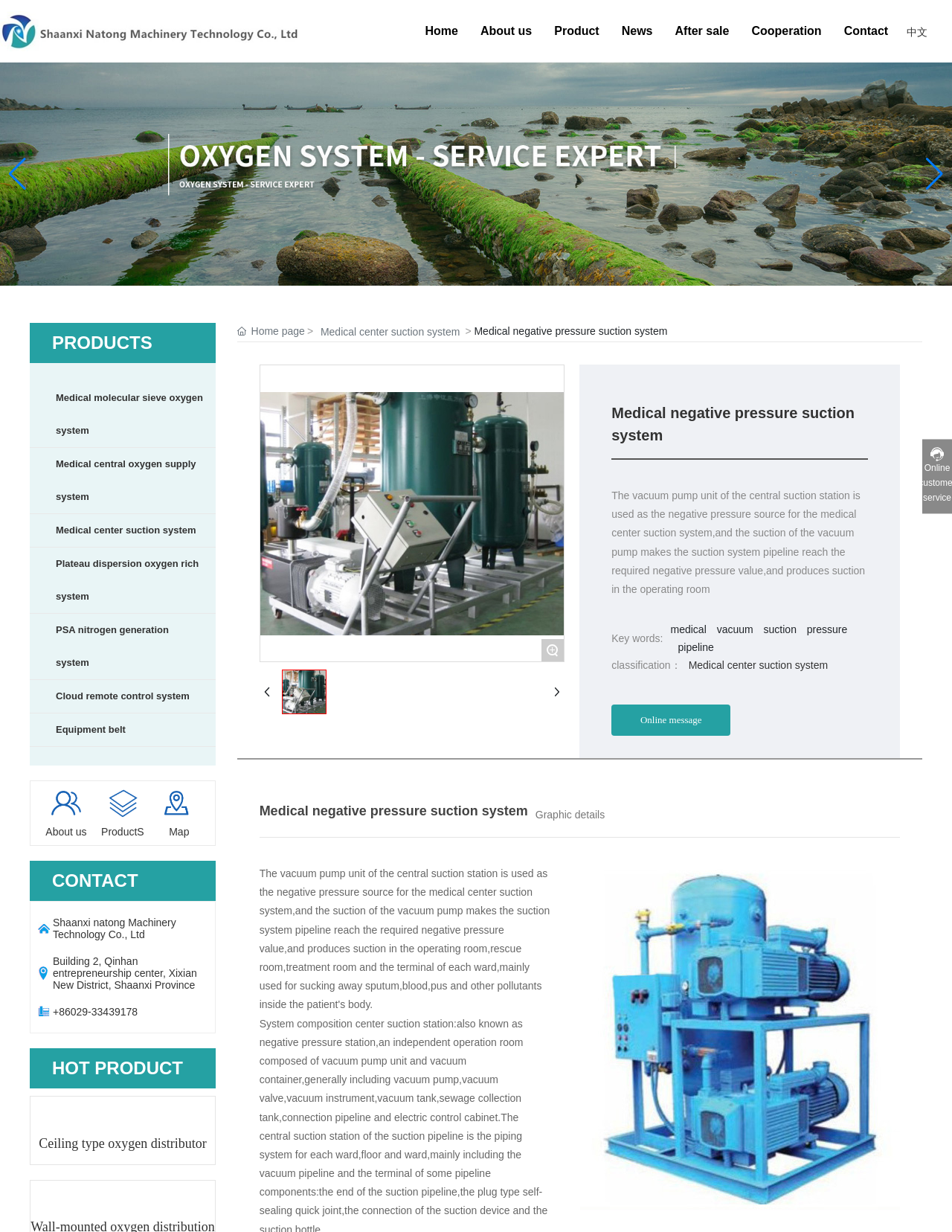Please analyze the image and give a detailed answer to the question:
How many product categories are listed?

The product categories are listed on the top navigation bar, and there are 7 categories: Home, About us, Product, News, After sale, Cooperation, and Contact.